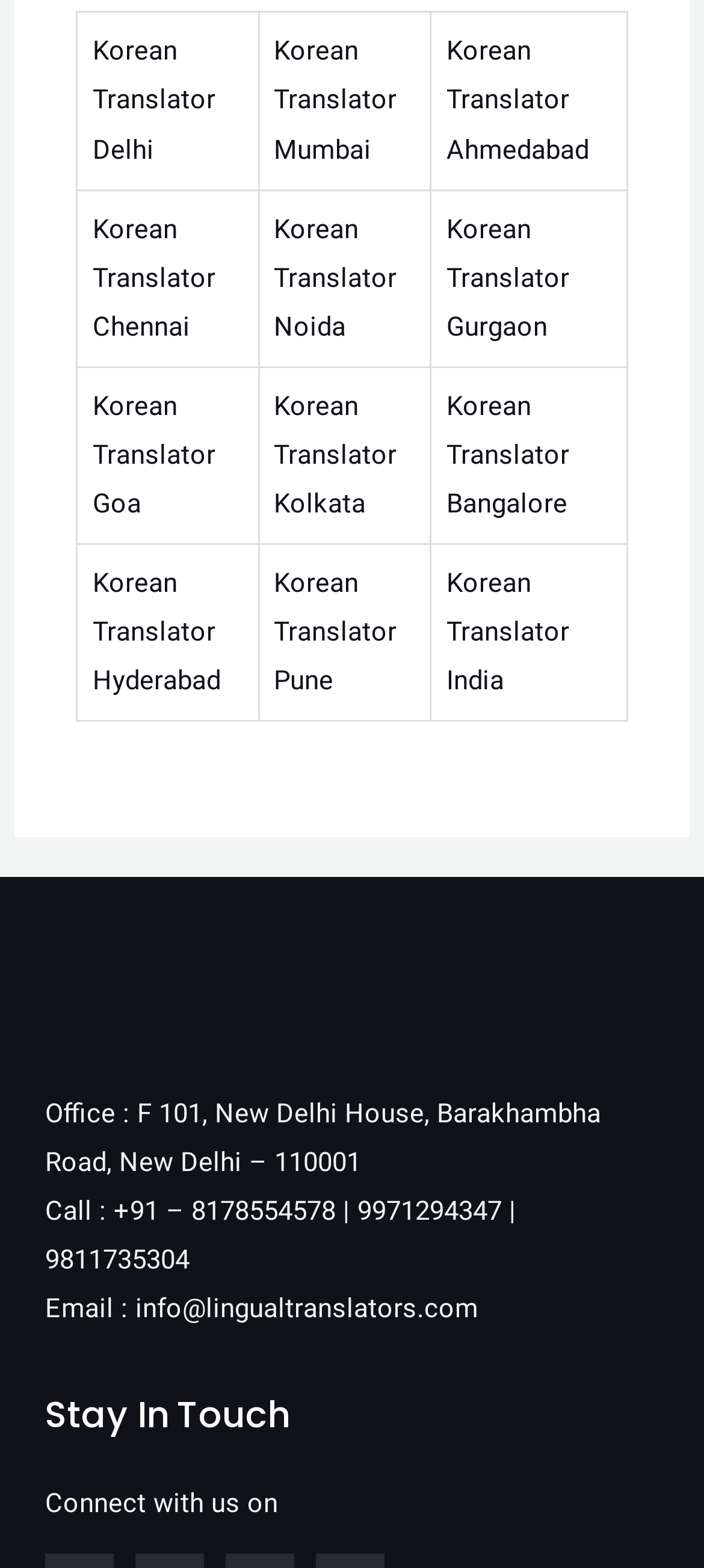Identify the bounding box coordinates of the region that needs to be clicked to carry out this instruction: "Click on Korean Translator India". Provide these coordinates as four float numbers ranging from 0 to 1, i.e., [left, top, right, bottom].

[0.634, 0.362, 0.809, 0.445]